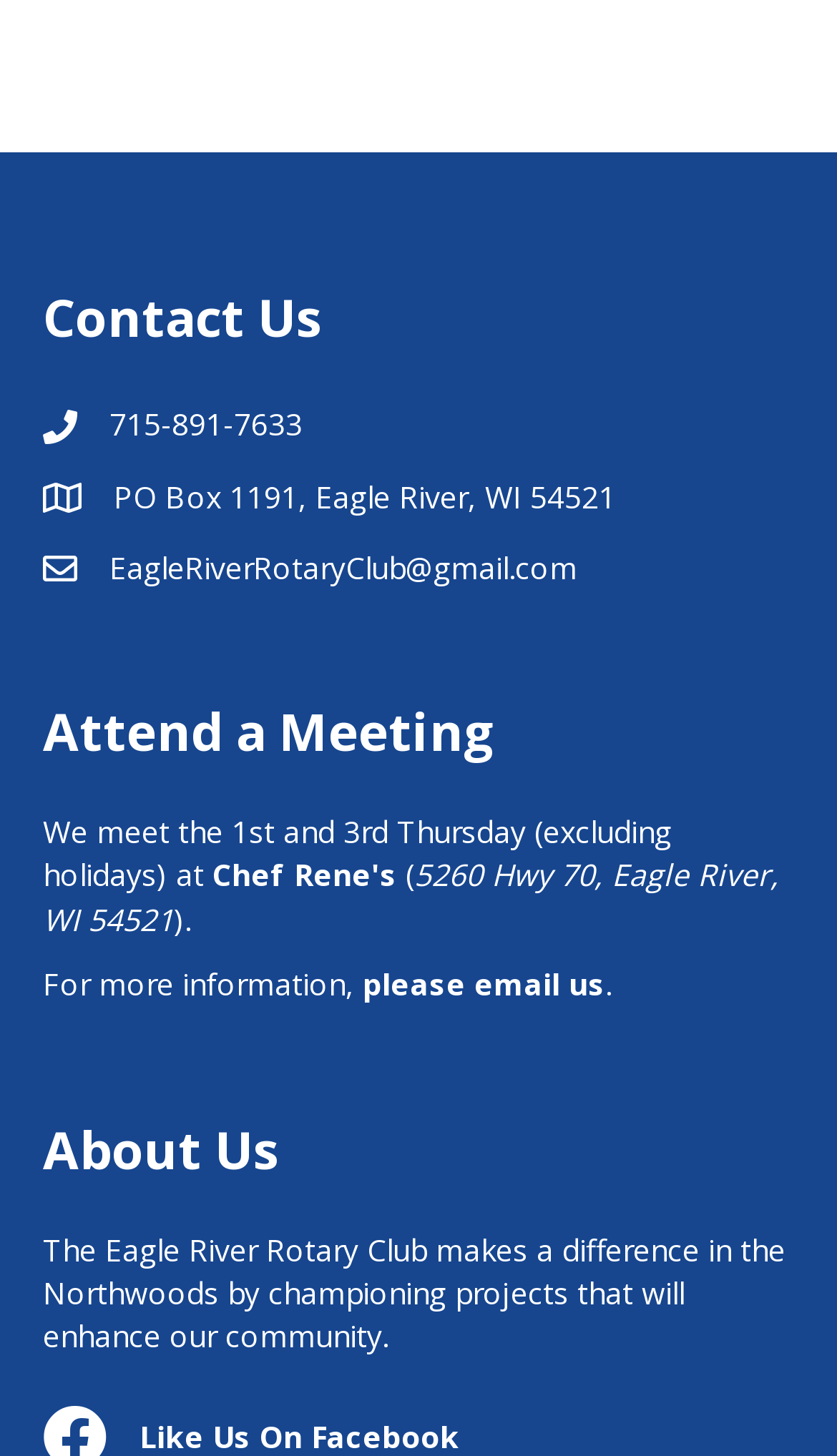Give a one-word or one-phrase response to the question:
How often do they meet?

1st and 3rd Thursday